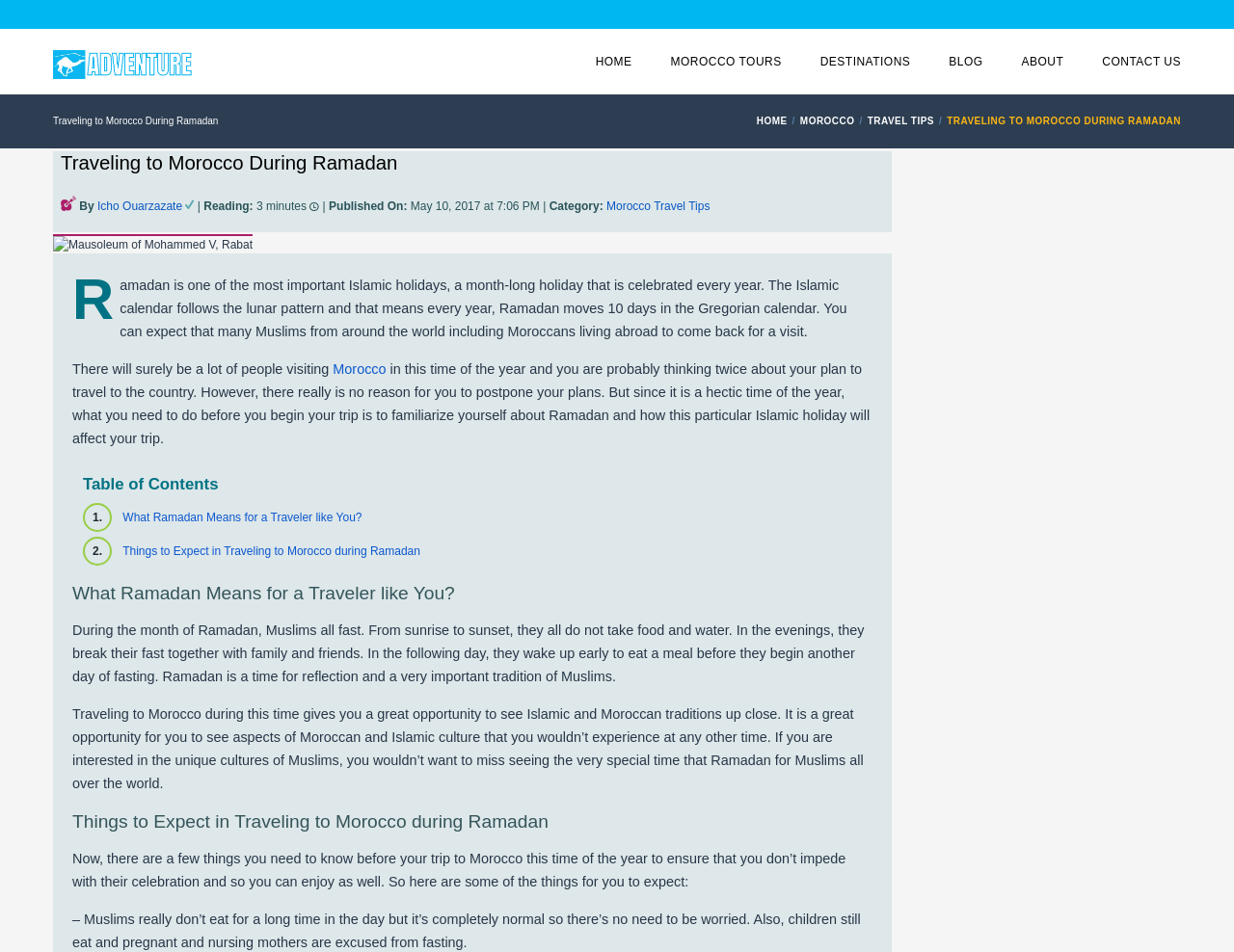What is the main topic of this webpage?
Answer the question using a single word or phrase, according to the image.

Traveling to Morocco during Ramadan